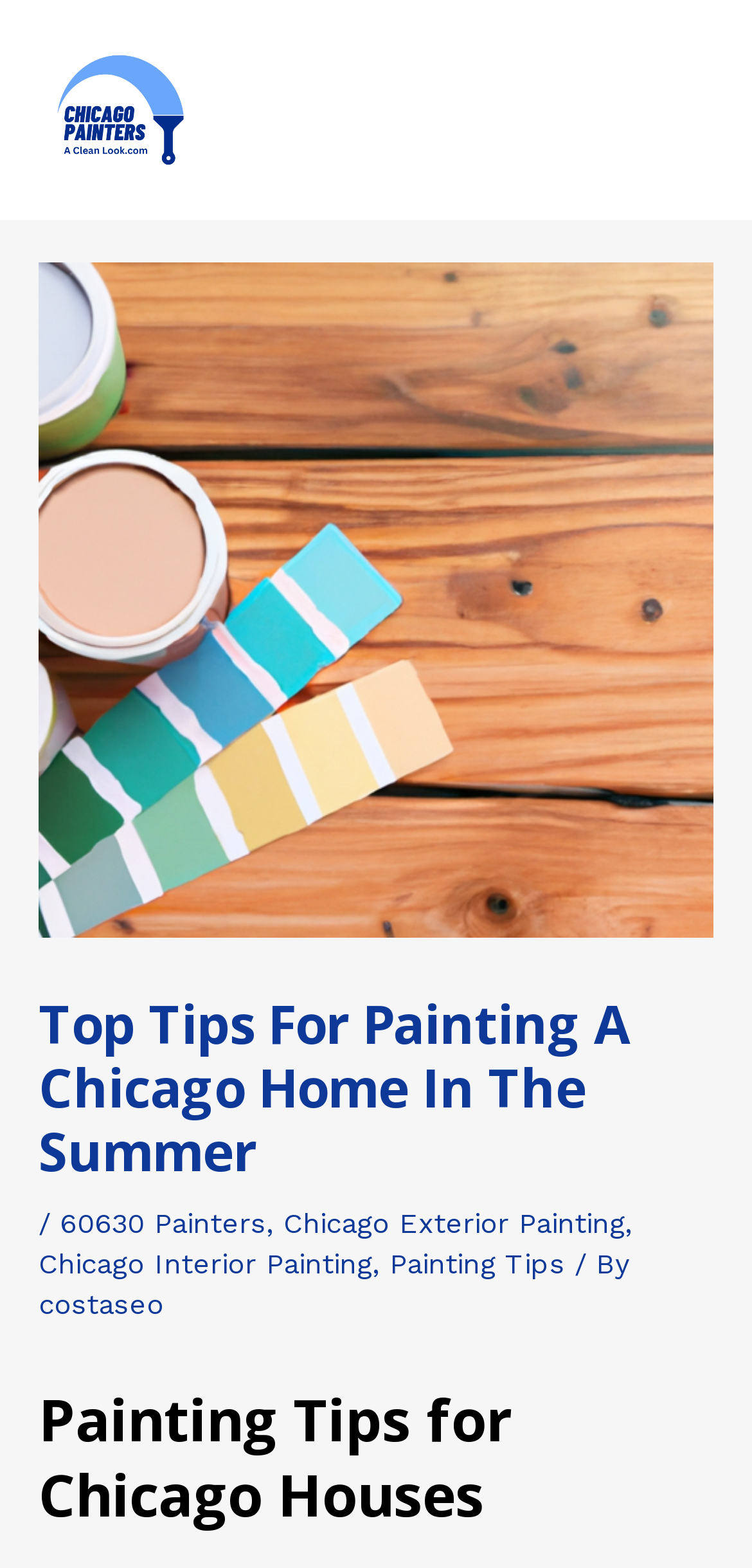Using the provided element description "Painting Tips", determine the bounding box coordinates of the UI element.

[0.518, 0.795, 0.751, 0.817]